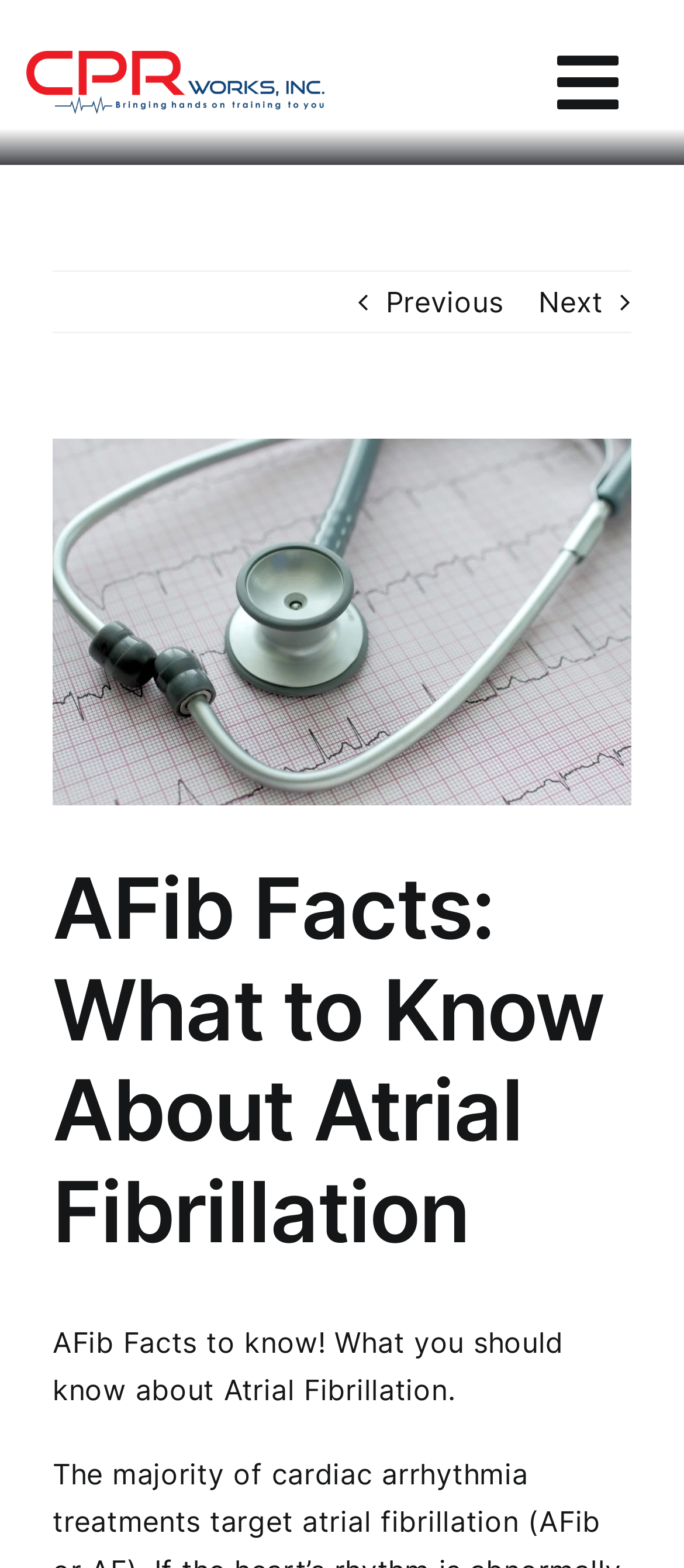How many navigation links are there?
Based on the visual content, answer with a single word or a brief phrase.

2